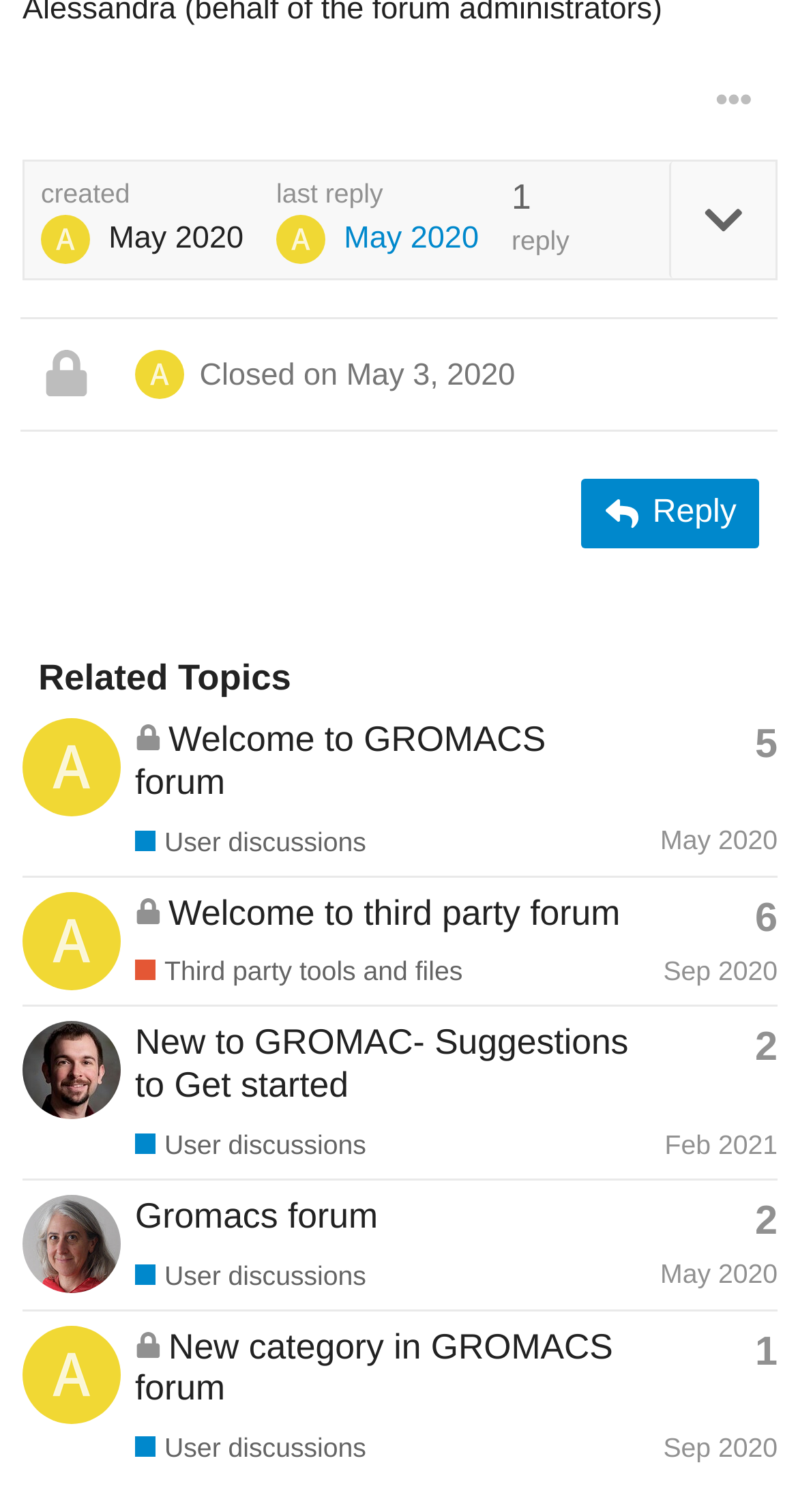Identify and provide the bounding box coordinates of the UI element described: "Katrice Williams". The coordinates should be formatted as [left, top, right, bottom], with each number being a float between 0 and 1.

None